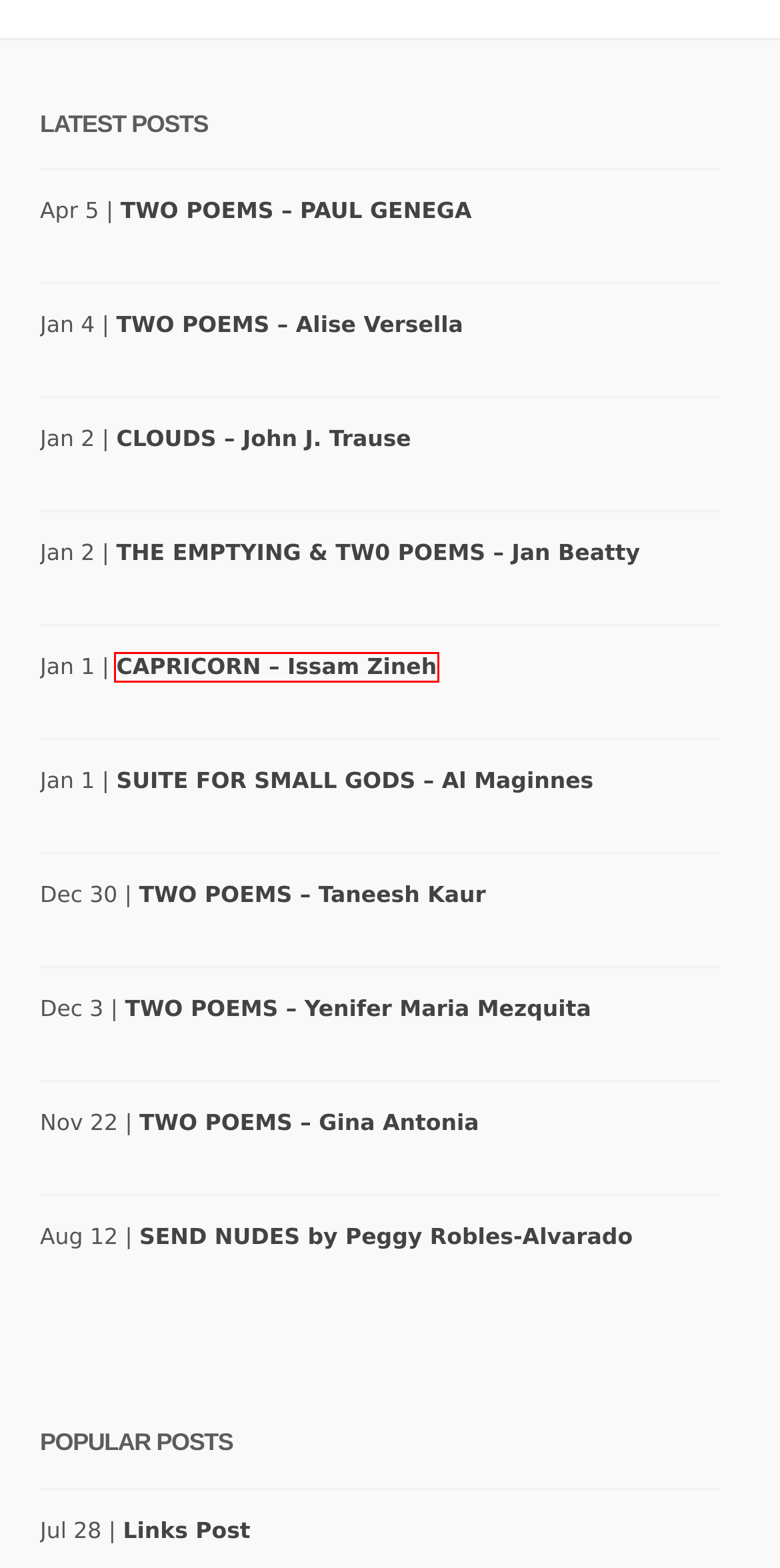A screenshot of a webpage is given with a red bounding box around a UI element. Choose the description that best matches the new webpage shown after clicking the element within the red bounding box. Here are the candidates:
A. CAPRICORN – Issam Zineh | NarrativeNortheast | A Literary & Arts Magazine
B. TWO POEMS – Taneesh Kaur | NarrativeNortheast | A Literary & Arts Magazine
C. SEND NUDES by Peggy Robles-Alvarado | NarrativeNortheast | A Literary & Arts Magazine
D. EDISON, NEW JERSEY – Junot Diaz | NarrativeNortheast | A Literary & Arts Magazine
E. Links Post | NarrativeNortheast | A Literary & Arts Magazine
F. ELEGY – Rachel Eliza Griffiths | NarrativeNortheast | A Literary & Arts Magazine
G. SUITE FOR SMALL GODS – Al Maginnes | NarrativeNortheast | A Literary & Arts Magazine
H. WHAT THE WOMB ISN’T — Jessica Lopez | NarrativeNortheast | A Literary & Arts Magazine

A